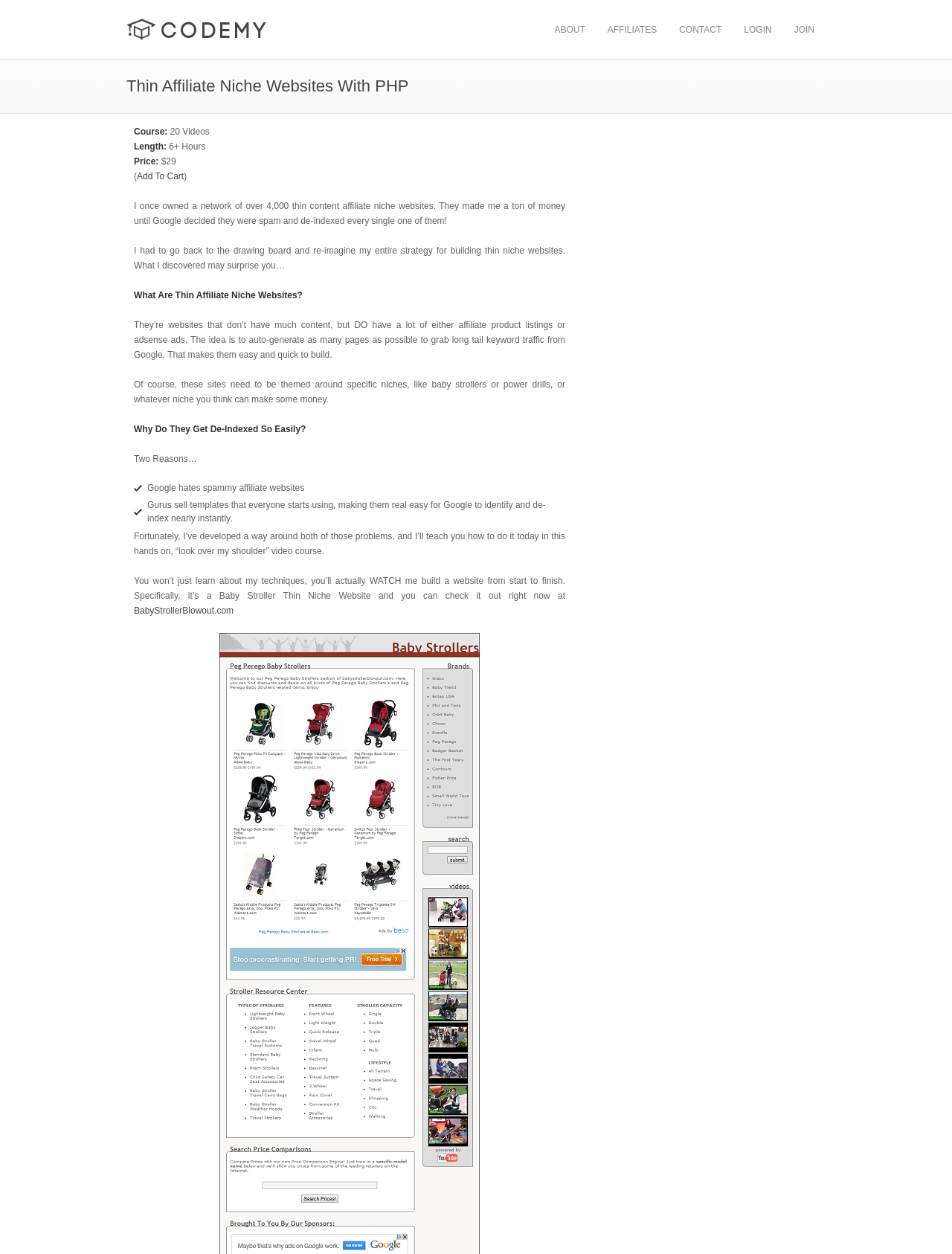Locate the bounding box coordinates of the element I should click to achieve the following instruction: "Click on Codemy.com".

[0.133, 0.0, 0.398, 0.047]